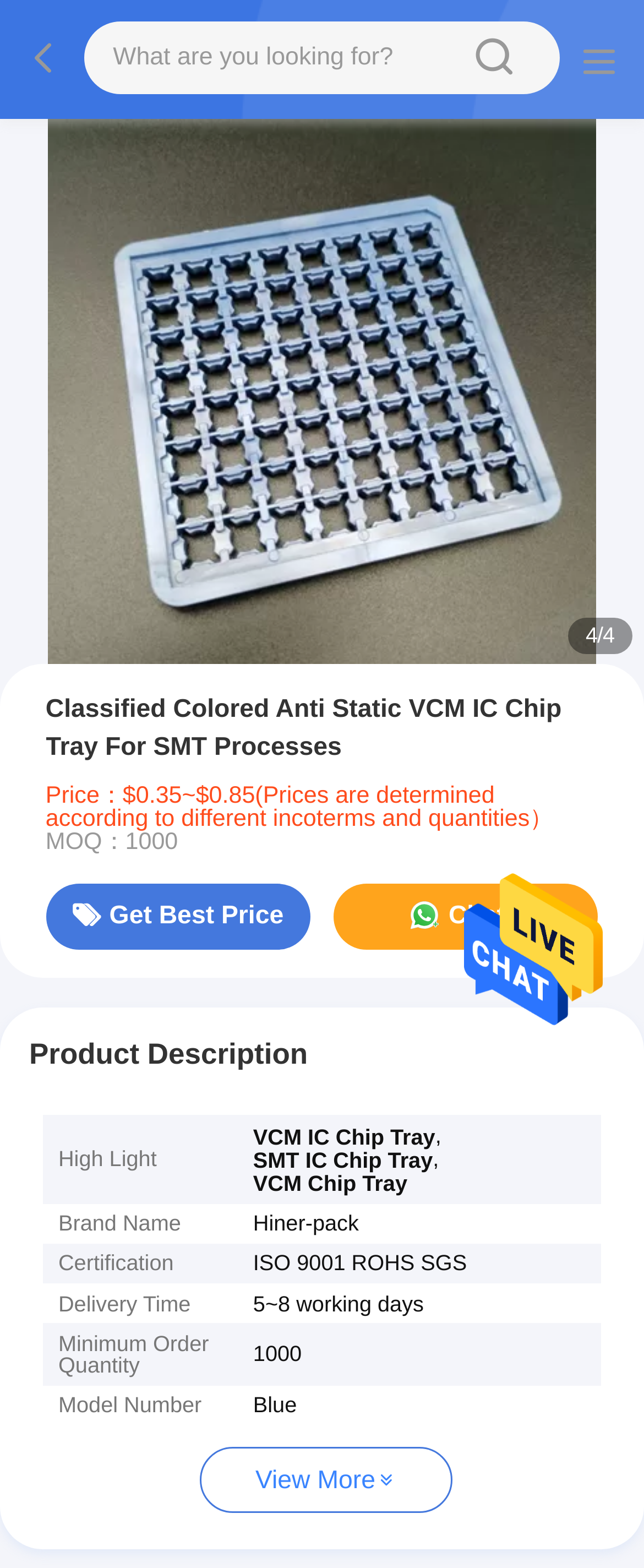Given the description "parent_node: sousou text", provide the bounding box coordinates of the corresponding UI element.

[0.034, 0.014, 0.13, 0.062]